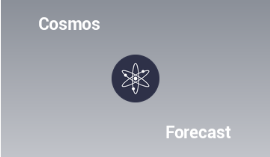What is the focus of the section?
Please provide a detailed and comprehensive answer to the question.

The caption states that the section is providing insights or projections regarding the price trends of the Cosmos cryptocurrency, and the words 'Cosmos' and 'Forecast' are flanking the circular icon, drawing attention to the focus on cryptocurrency market predictions related to the Cosmos ecosystem.